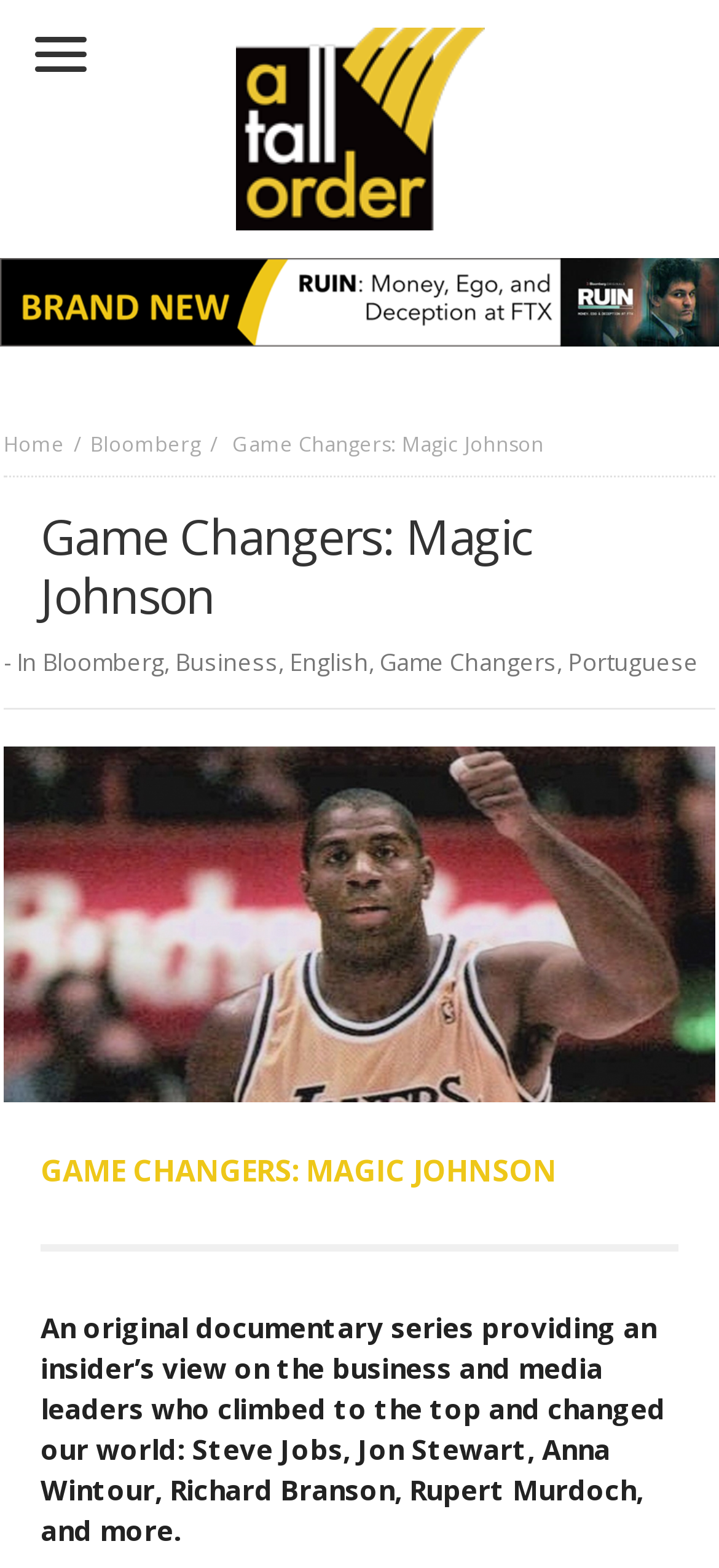Answer the question in a single word or phrase:
How many images are there on the webpage?

2